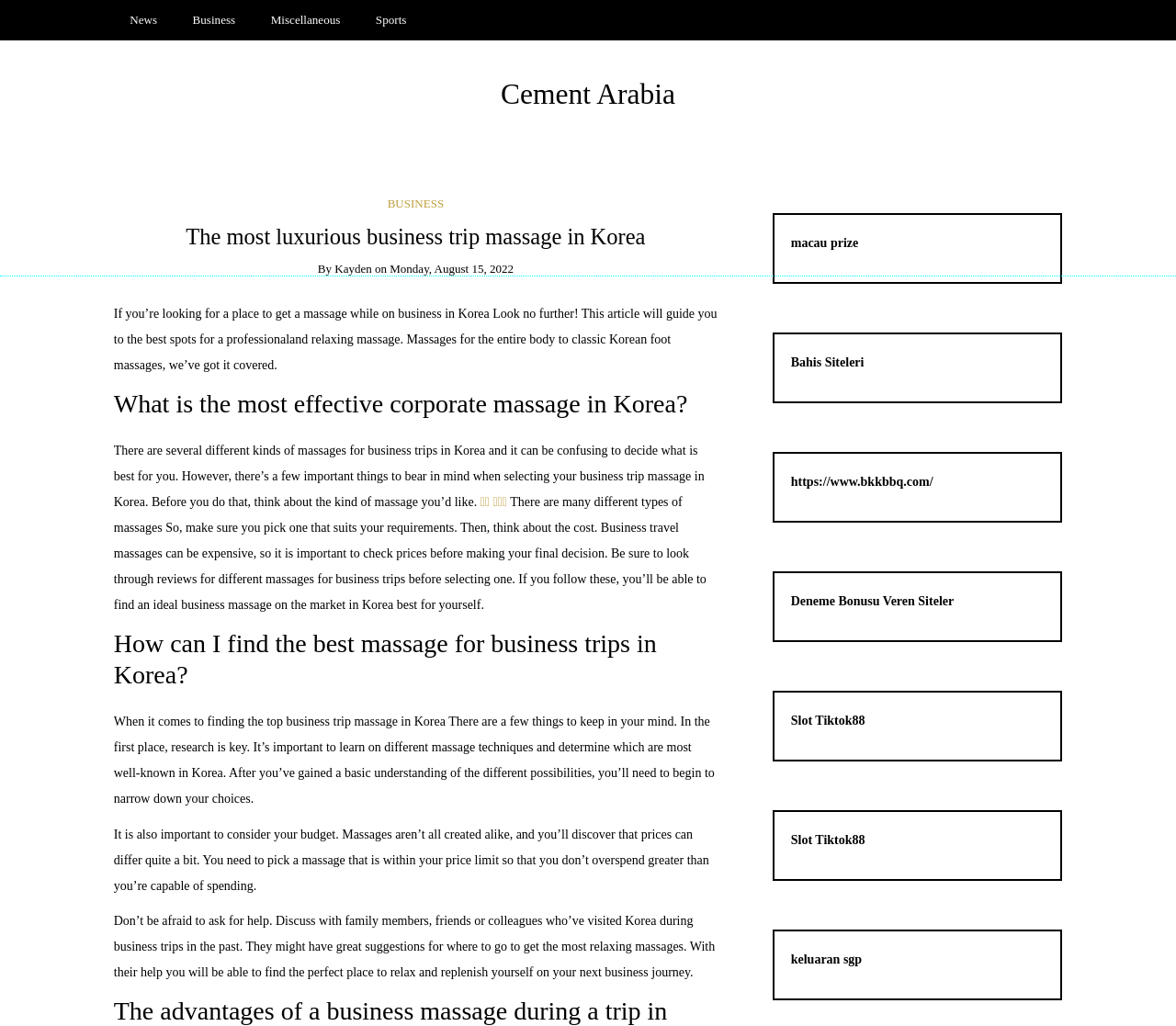What is the topic of the article?
Please provide a detailed and thorough answer to the question.

The topic of the article can be determined by reading the heading 'The most luxurious business trip massage in Korea' and the content of the article, which discusses the best spots for a professional and relaxing massage in Korea.